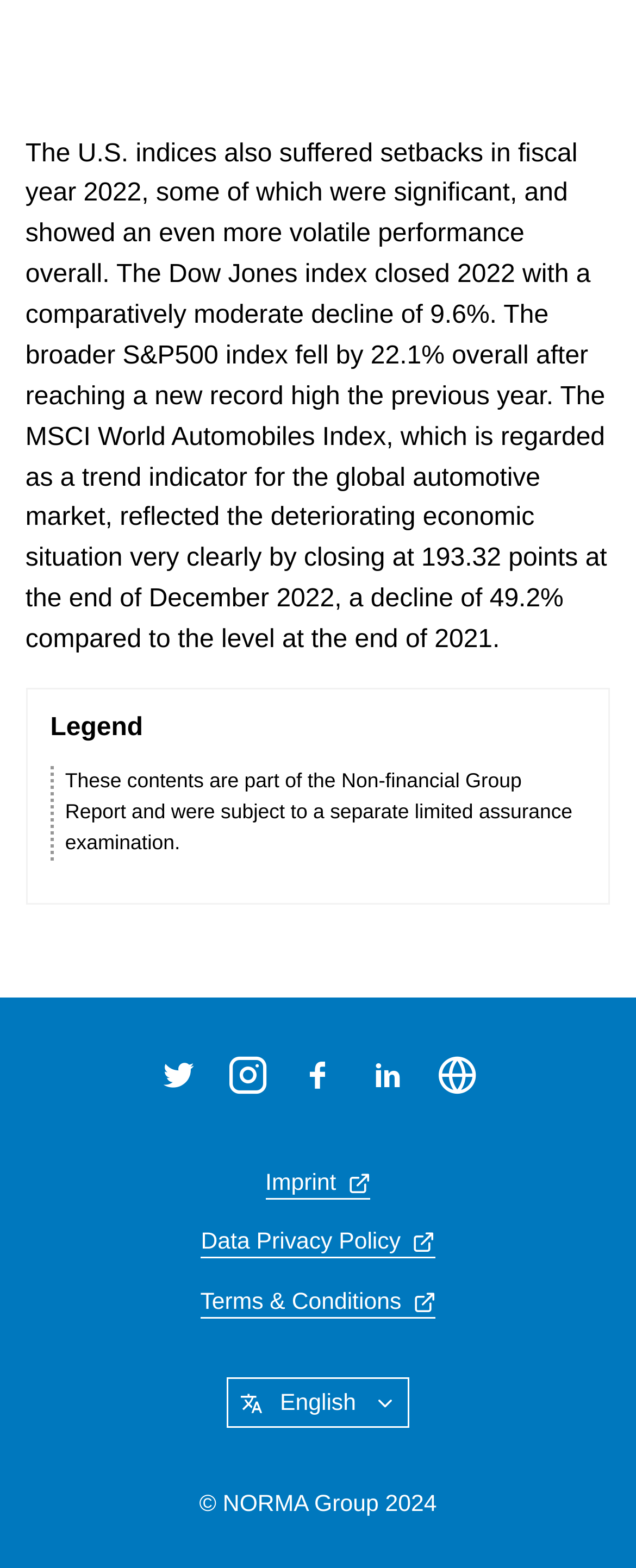Can you pinpoint the bounding box coordinates for the clickable element required for this instruction: "Read the Data Privacy Policy"? The coordinates should be four float numbers between 0 and 1, i.e., [left, top, right, bottom].

[0.316, 0.784, 0.684, 0.803]